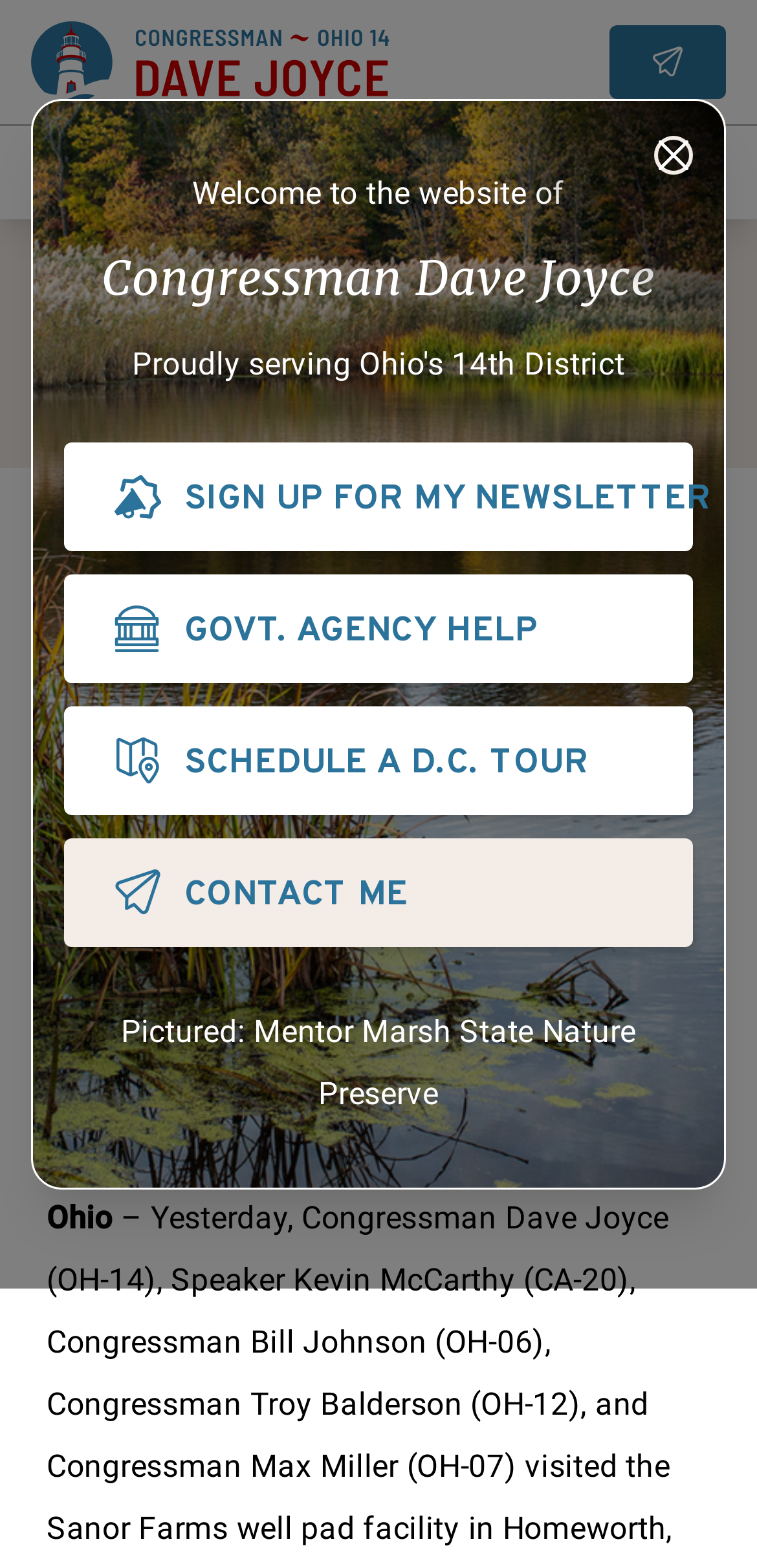What is the date mentioned in the article?
Provide a concise answer using a single word or phrase based on the image.

Jun 30, 2023